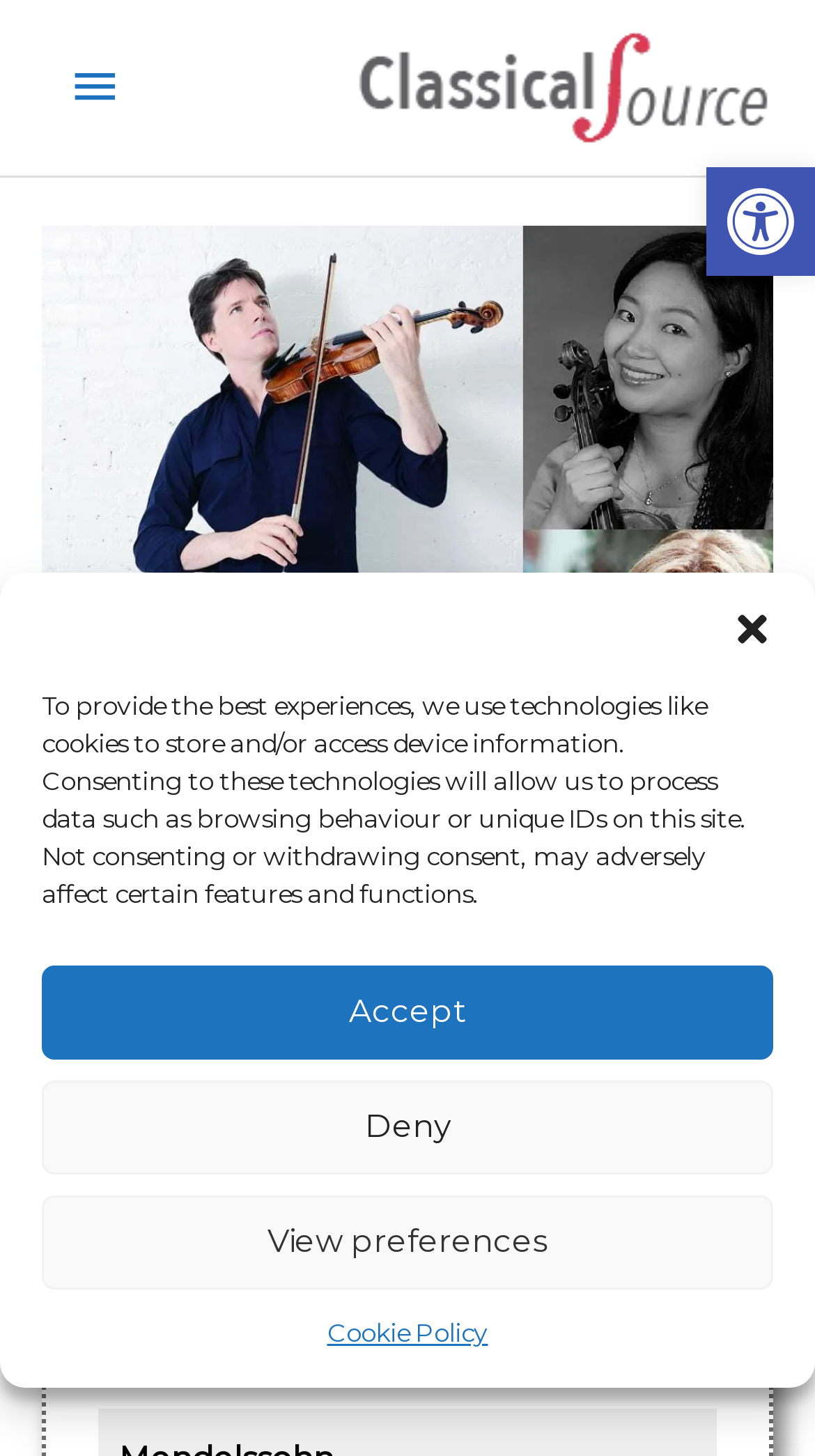Give a concise answer using only one word or phrase for this question:
How many performers are mentioned?

7